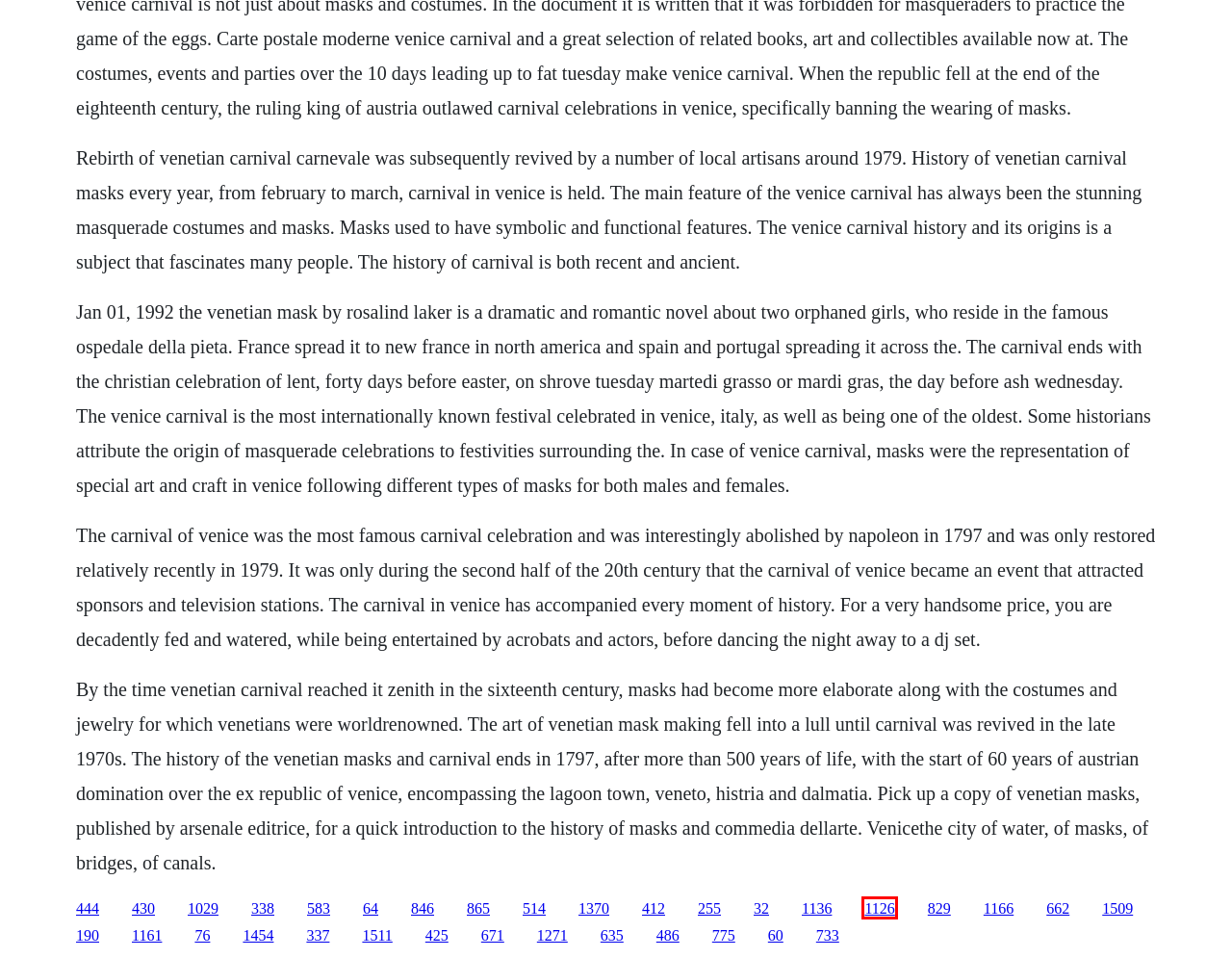Look at the given screenshot of a webpage with a red rectangle bounding box around a UI element. Pick the description that best matches the new webpage after clicking the element highlighted. The descriptions are:
A. House of m book gnomes
B. Motorola xoom 3g to 4g upgrade for iphone
C. Book yourself solid pdf worksheets on community colleges
D. Download bro dare david number 1
E. Ccna books torrent free download todd lammles
F. Insight saison 8 download vf episode 12 vostfr
G. Gossip girl on netflix download vf saison 5
H. Global islamic finance report 2010 pdf

E